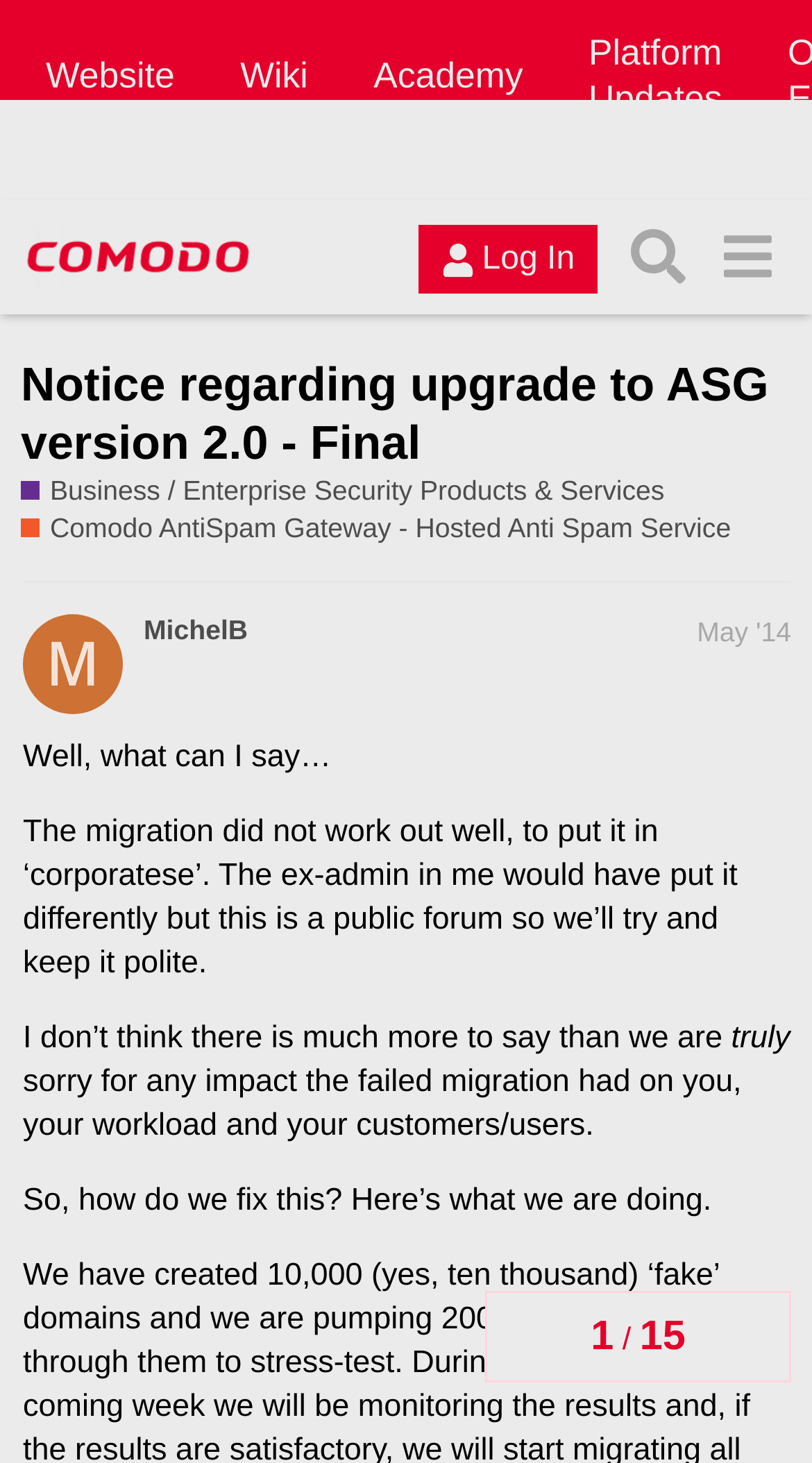Using the provided element description "Kickass", determine the bounding box coordinates of the UI element.

None